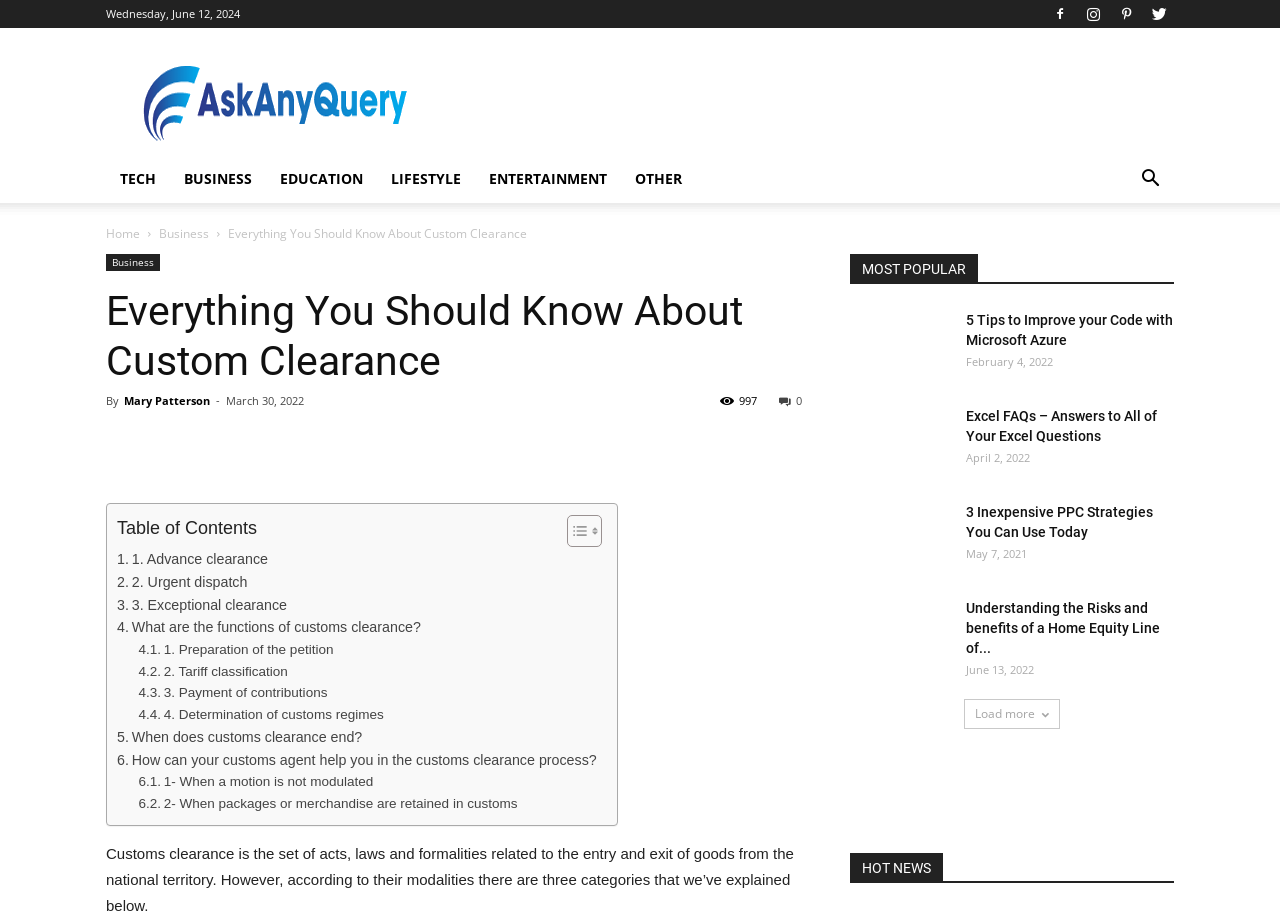Identify the primary heading of the webpage and provide its text.

Everything You Should Know About Custom Clearance